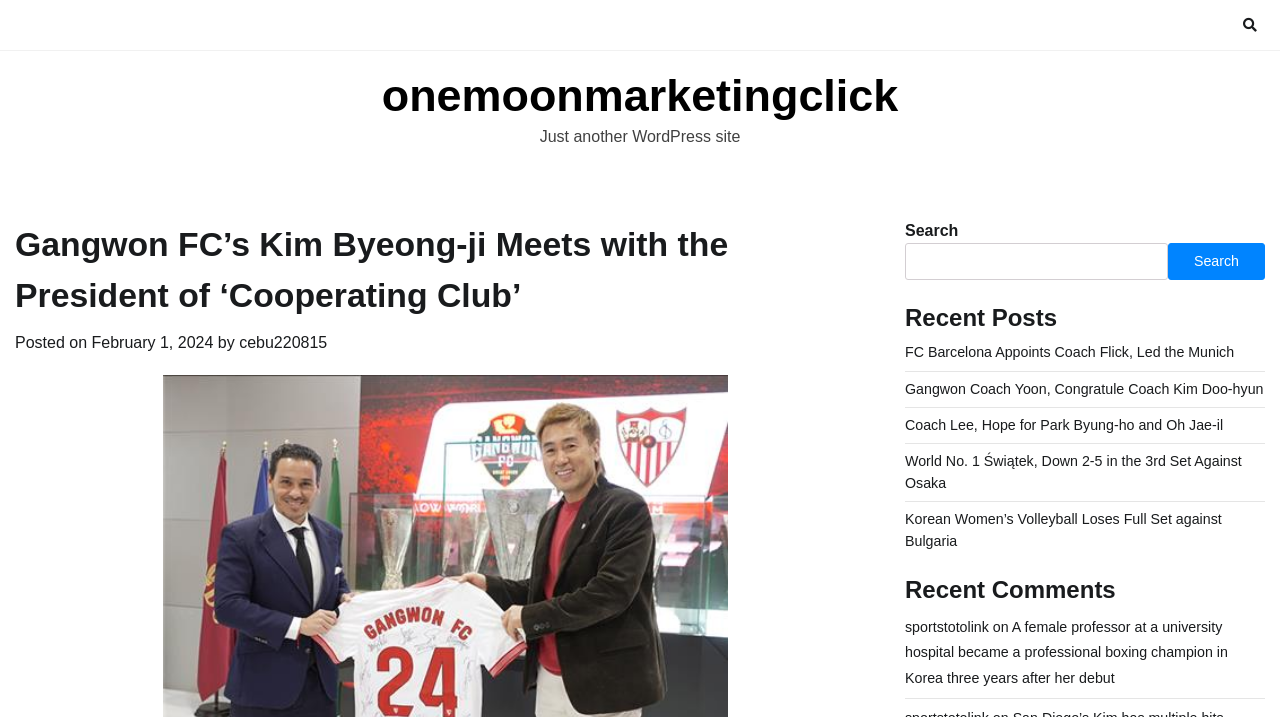Based on the element description "February 1, 2024February 1, 2024", predict the bounding box coordinates of the UI element.

[0.071, 0.465, 0.167, 0.489]